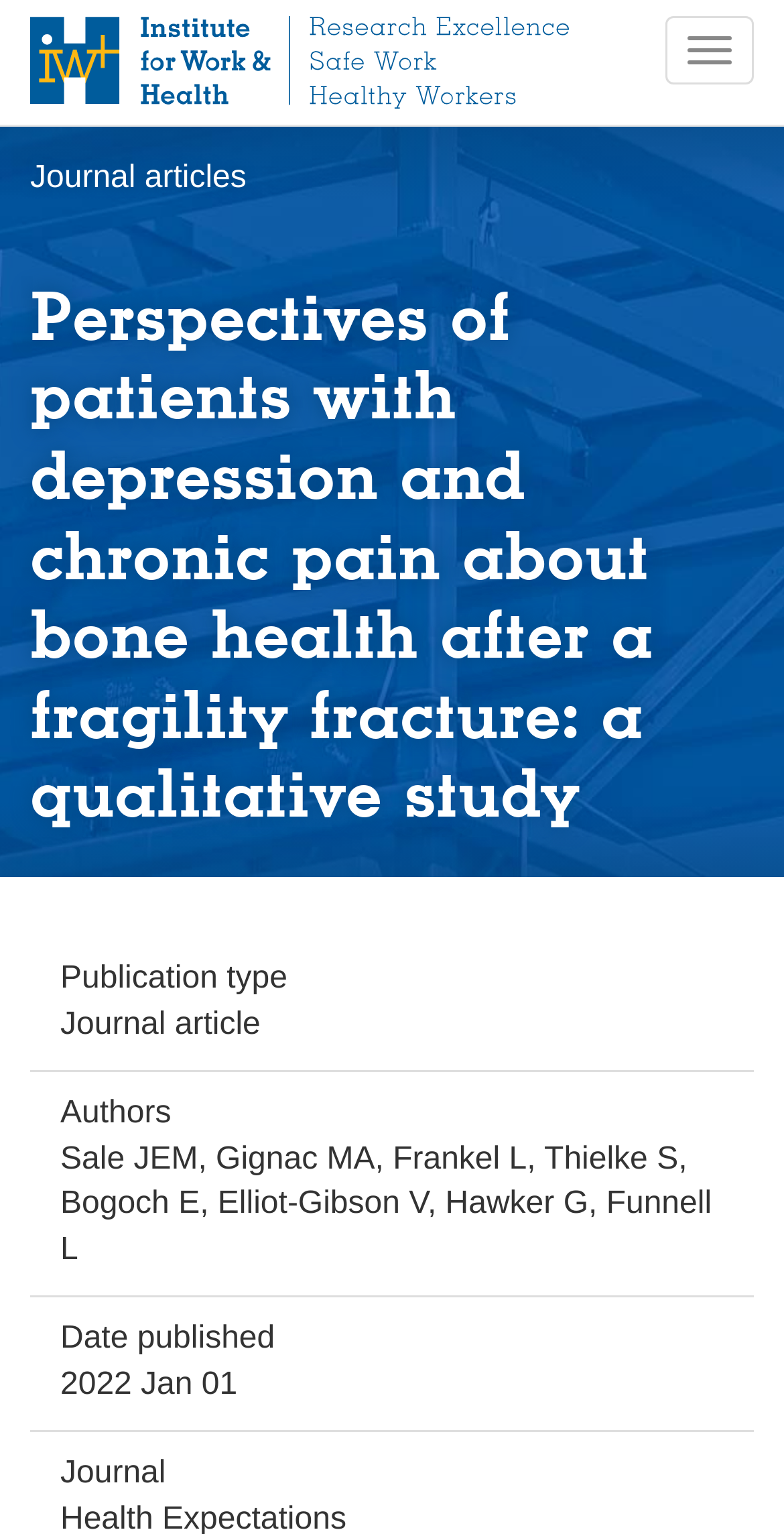Find and provide the bounding box coordinates for the UI element described here: "title="Home"". The coordinates should be given as four float numbers between 0 and 1: [left, top, right, bottom].

[0.0, 0.01, 0.764, 0.071]